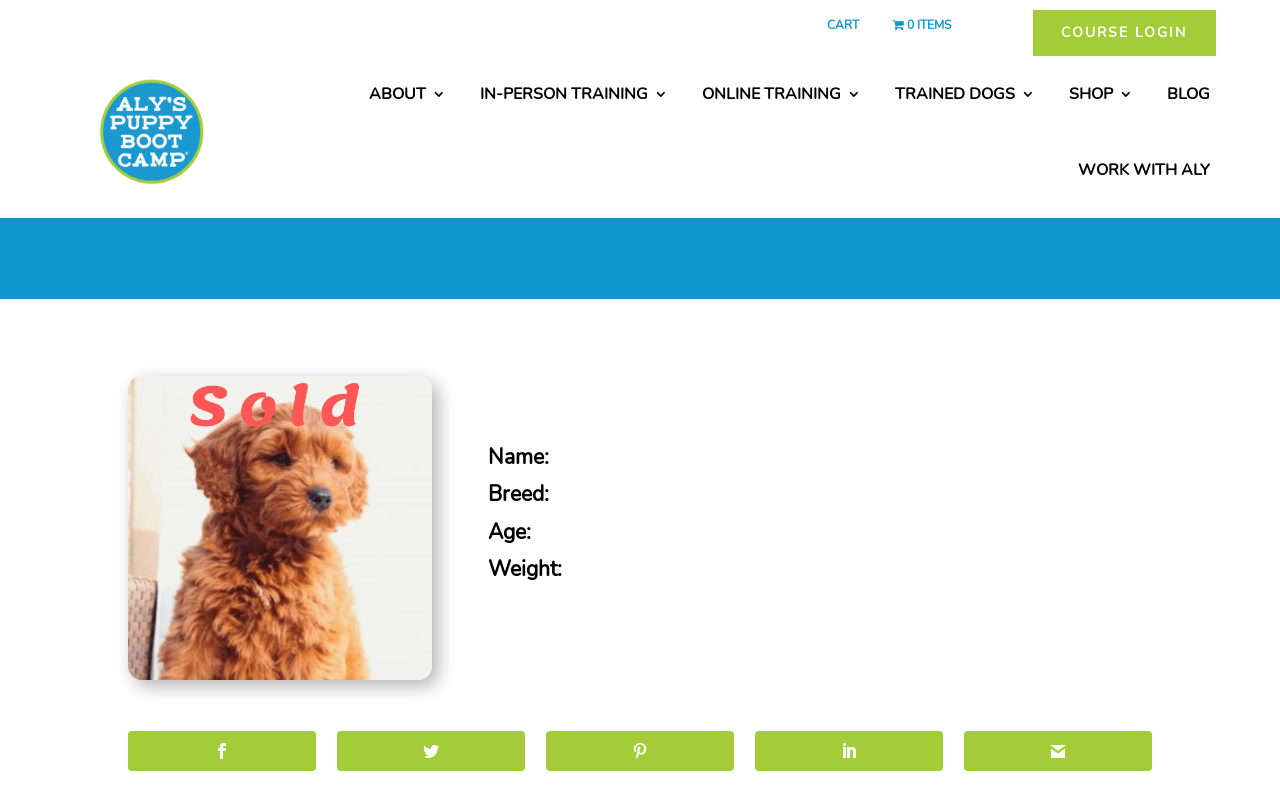Calculate the bounding box coordinates of the UI element given the description: "Shop".

[0.835, 0.07, 0.885, 0.164]